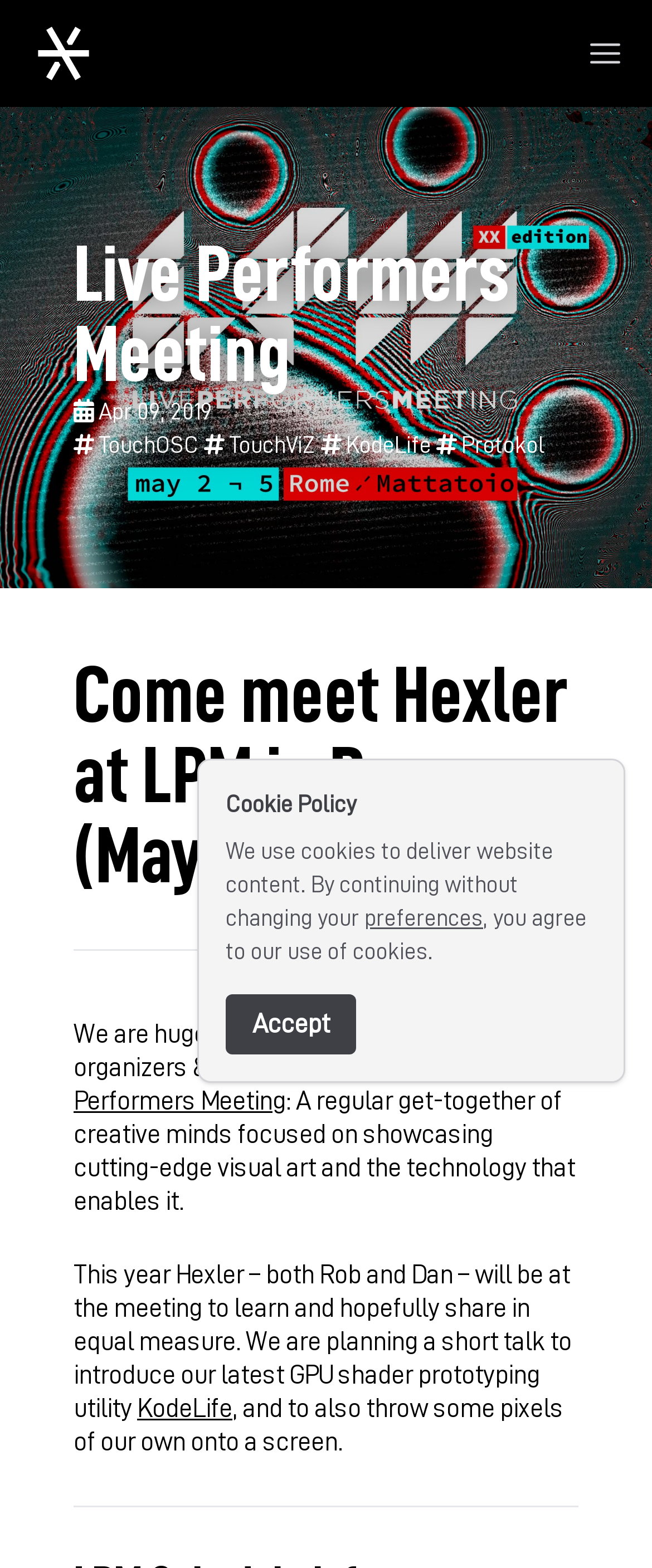Please answer the following question using a single word or phrase: 
What is the name of the organization that Hexler is a part of?

Hexler